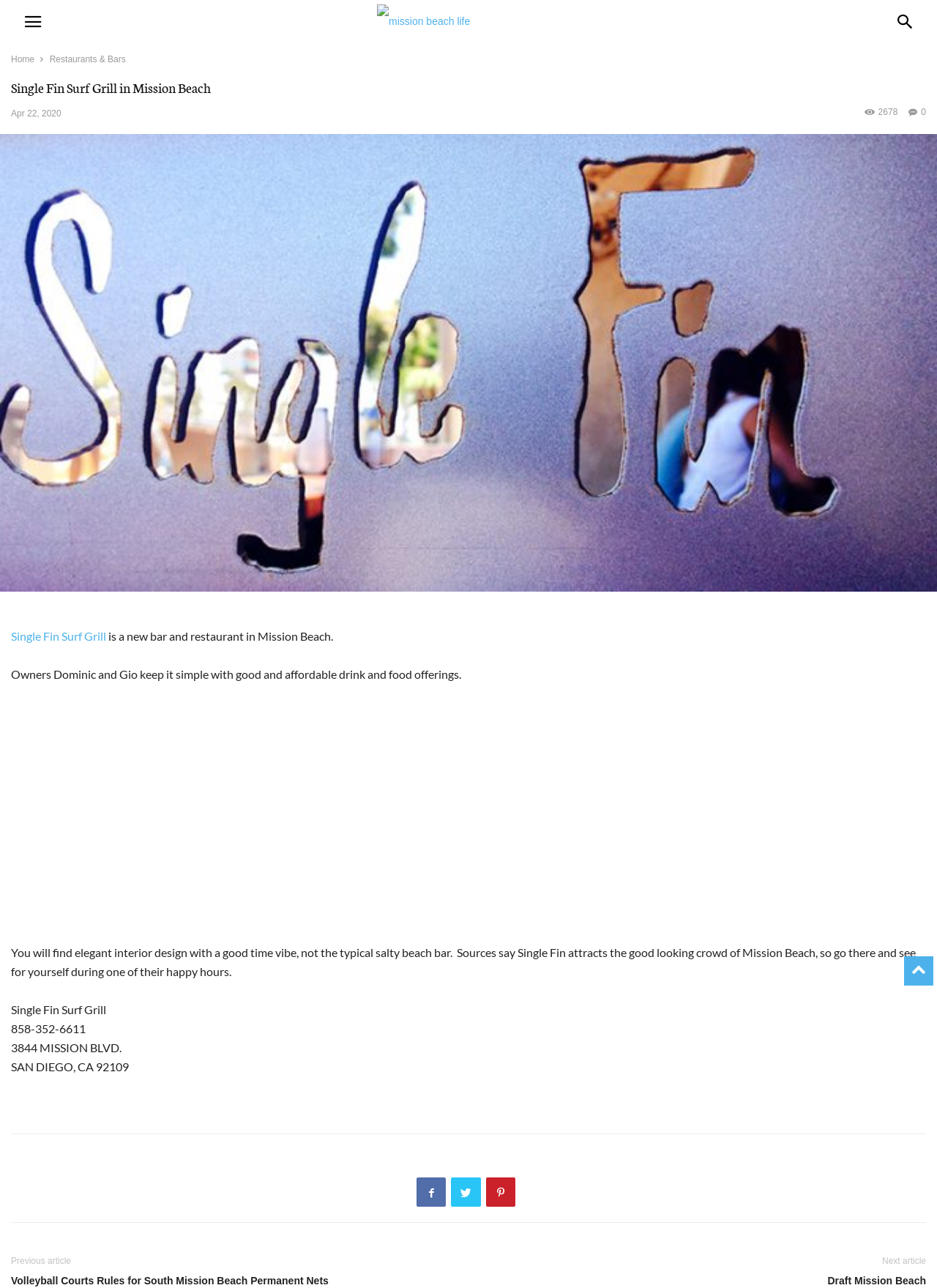Please determine the bounding box coordinates of the element's region to click for the following instruction: "Go to the Single Fin Surf Grill page".

[0.012, 0.489, 0.113, 0.499]